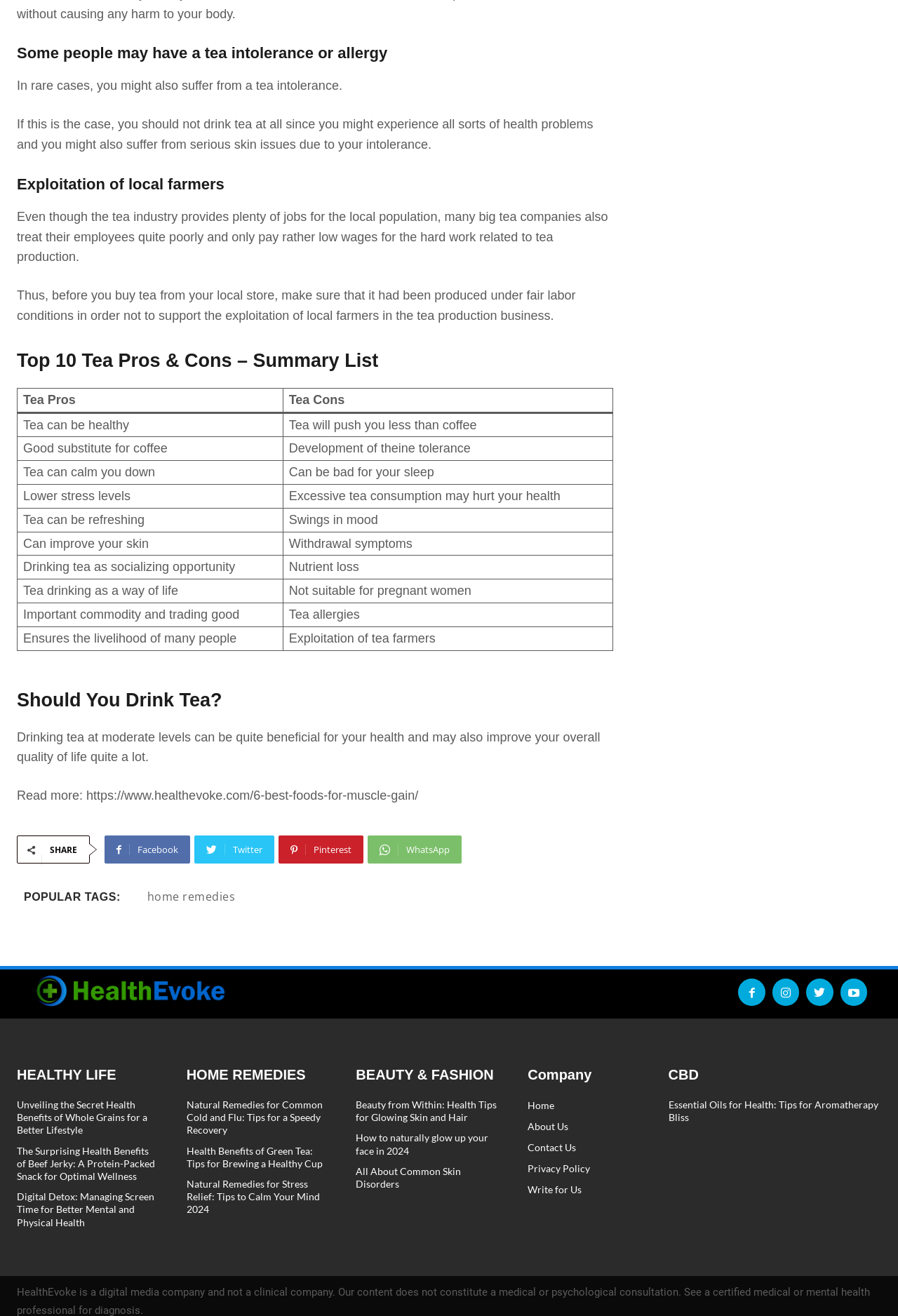How many social media links are there?
Using the visual information from the image, give a one-word or short-phrase answer.

5